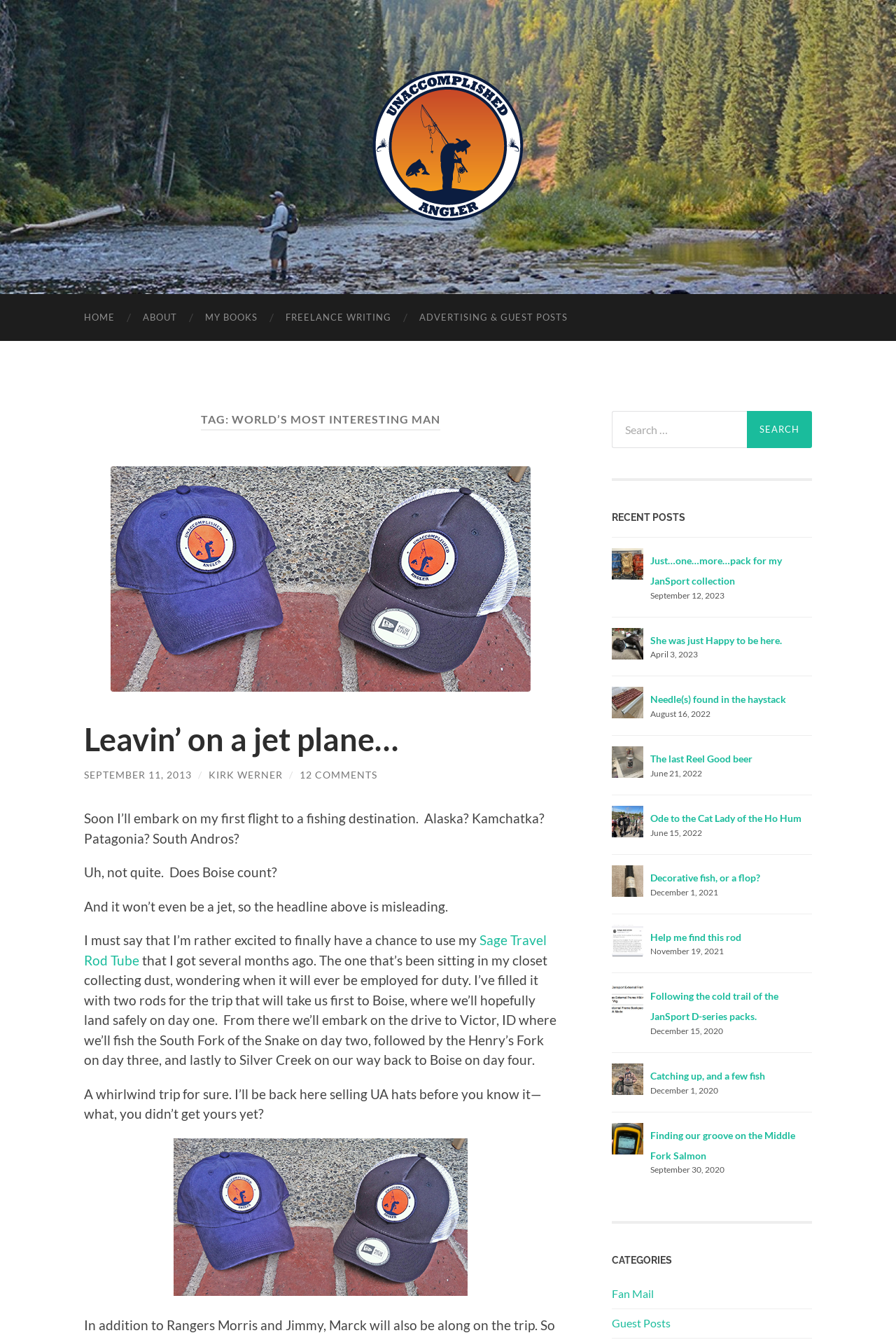What is the name of the website?
Please ensure your answer to the question is detailed and covers all necessary aspects.

The name of the website can be found in the top-left corner of the webpage, where it says 'Unaccomplished Angler' in the link element.